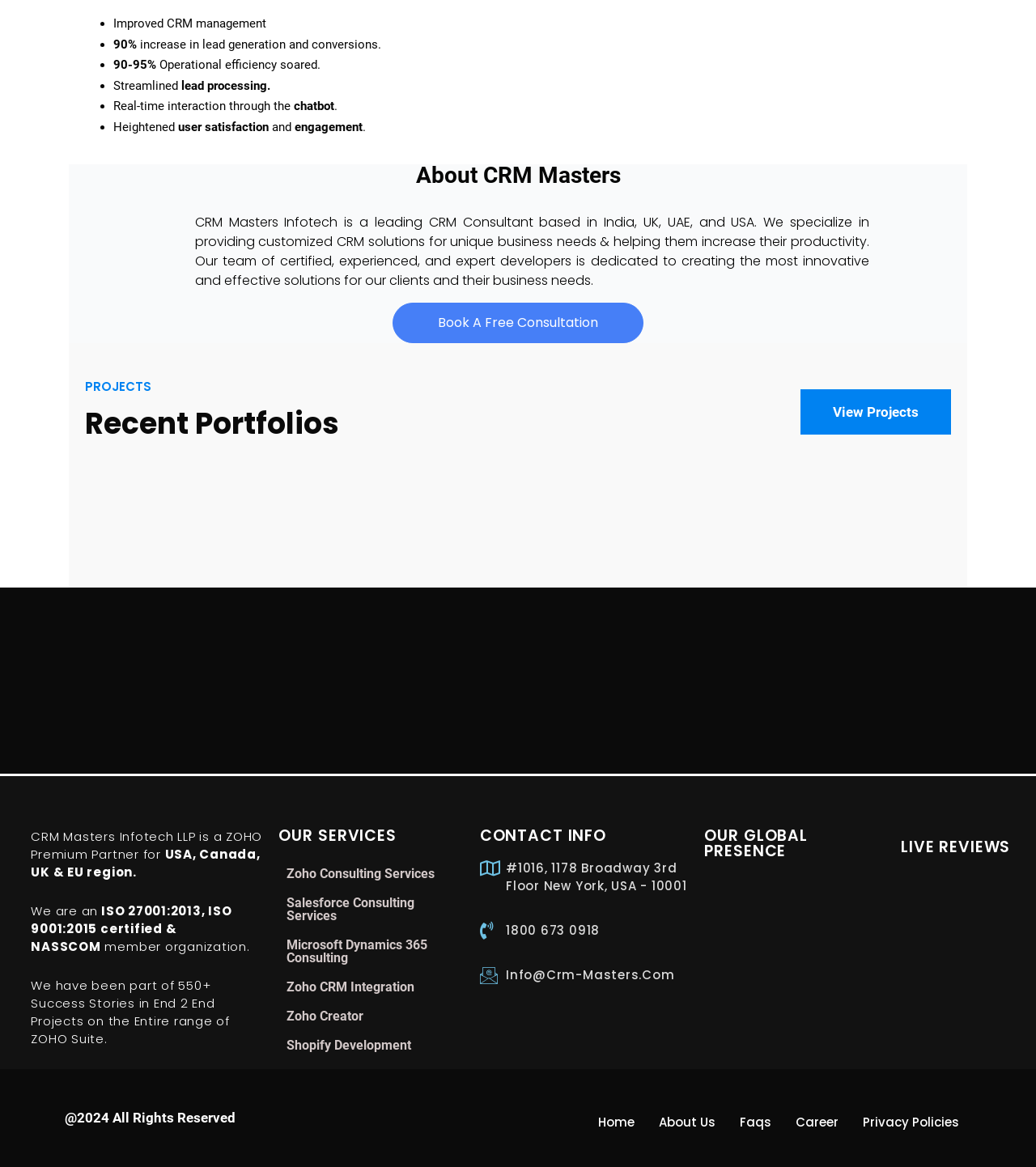Predict the bounding box of the UI element based on the description: "Home". The coordinates should be four float numbers between 0 and 1, formatted as [left, top, right, bottom].

[0.566, 0.948, 0.624, 0.976]